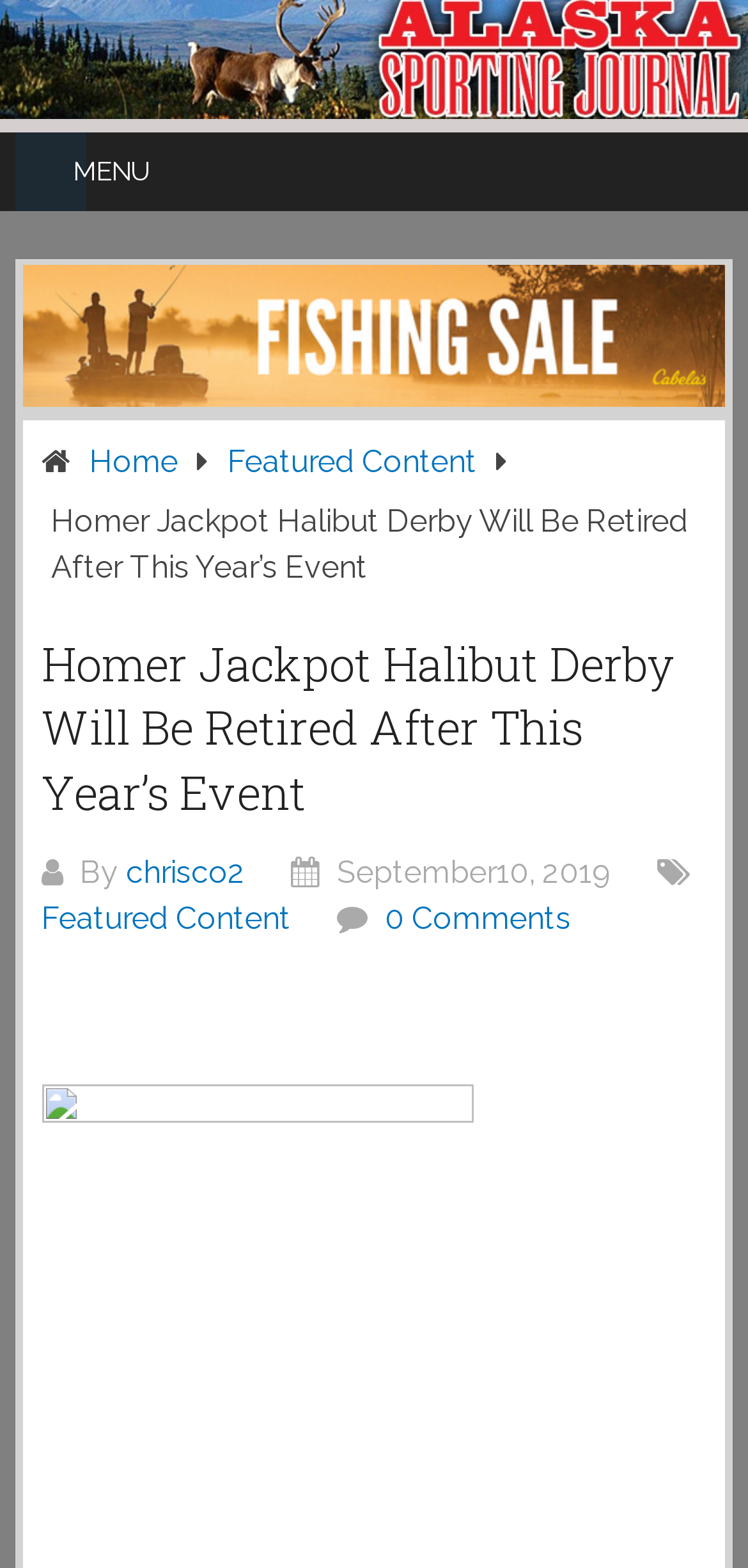Answer the question using only one word or a concise phrase: How many comments does the article have?

0 Comments